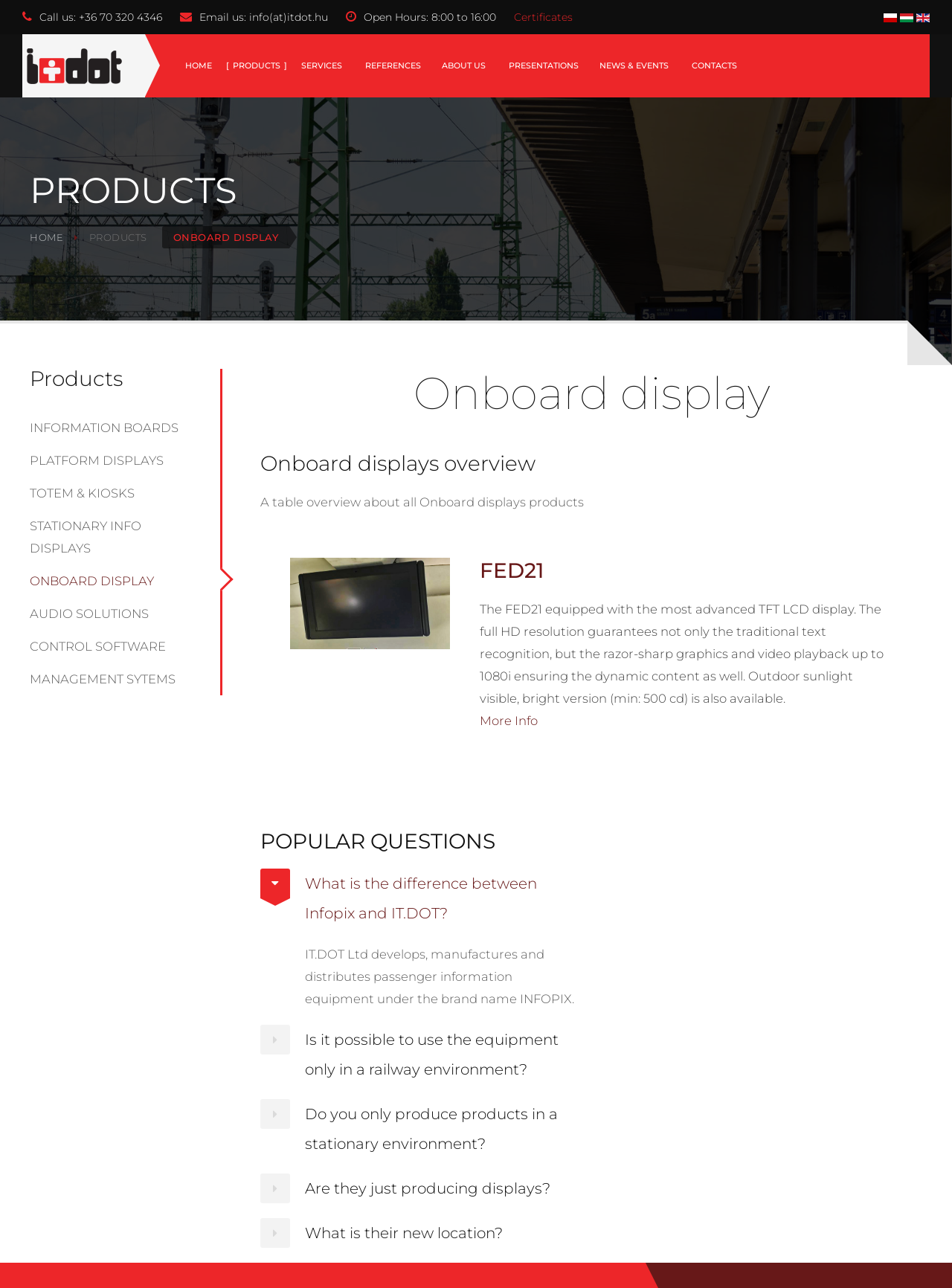Determine the bounding box coordinates of the clickable element necessary to fulfill the instruction: "Click on the 'Certificates' link". Provide the coordinates as four float numbers within the 0 to 1 range, i.e., [left, top, right, bottom].

[0.54, 0.008, 0.602, 0.018]